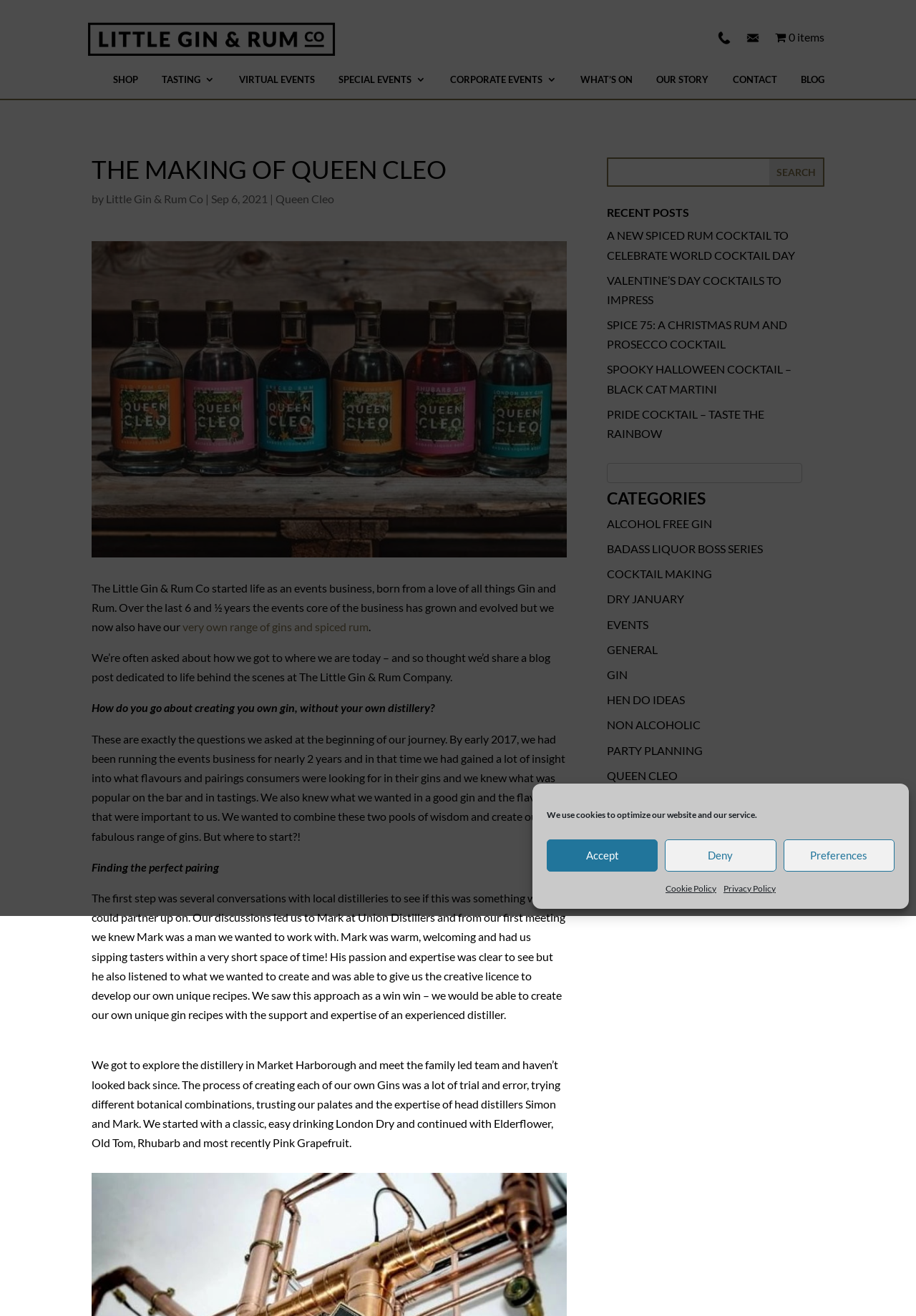Predict the bounding box of the UI element based on the description: "Queen Cleo". The coordinates should be four float numbers between 0 and 1, formatted as [left, top, right, bottom].

[0.663, 0.584, 0.74, 0.594]